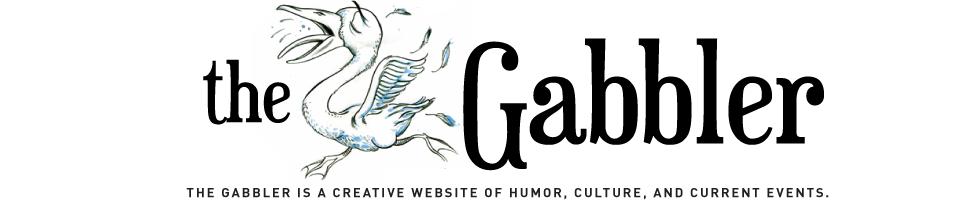Generate an elaborate caption that covers all aspects of the image.

The image features the header of "The Gabbler," a creative website dedicated to humor, culture, and current events. The design showcases a whimsical illustration of a bird, characterized by its playful posture and vibrant colors, which visually represents the site's lively spirit. The text prominently displays the name "the Gabbler" in a bold, creative font, emphasizing its focus on engaging and entertaining content. Beneath the name, a brief tagline succinctly describes the essence of the website, inviting visitors to explore its offerings. Overall, the header reflects a blend of creativity and humor, setting the tone for the whimsical and insightful articles that the site is known for.